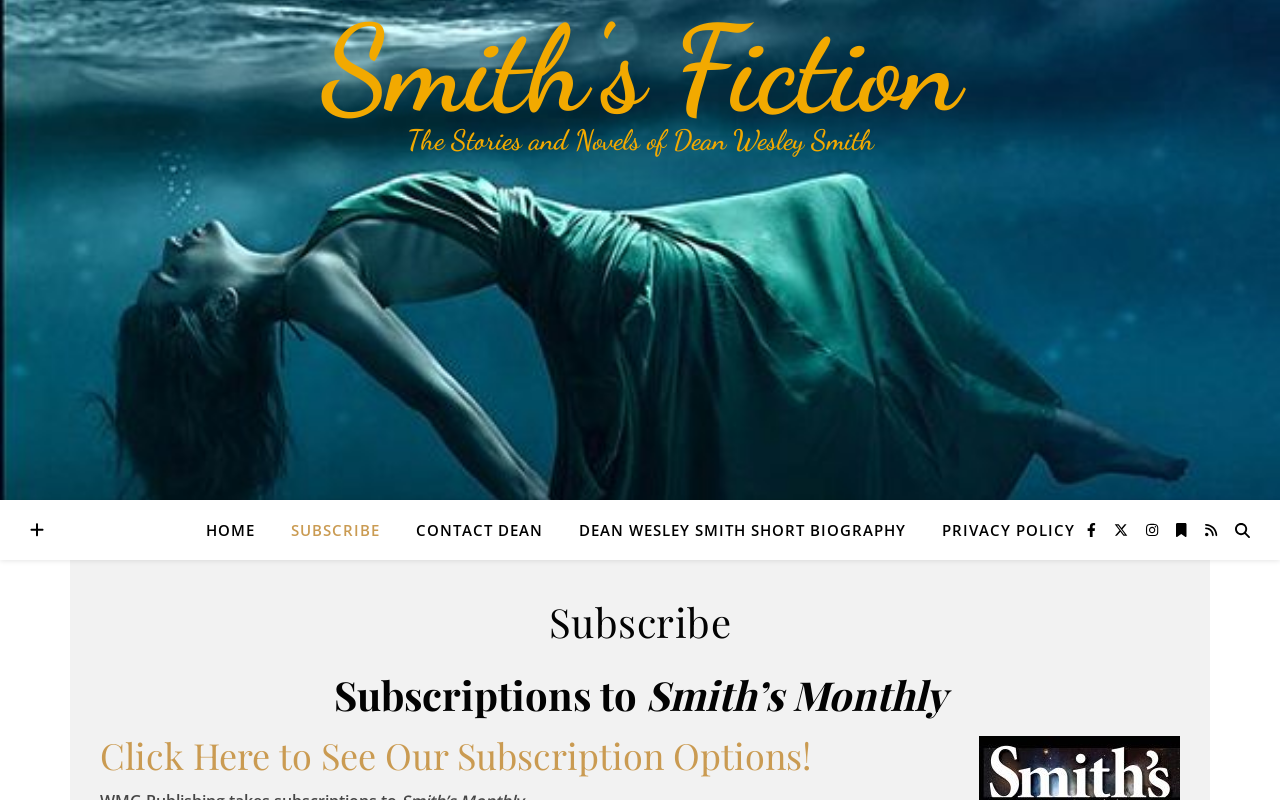Find the bounding box coordinates of the element I should click to carry out the following instruction: "Subscribe to Smith's Monthly".

[0.078, 0.914, 0.634, 0.974]